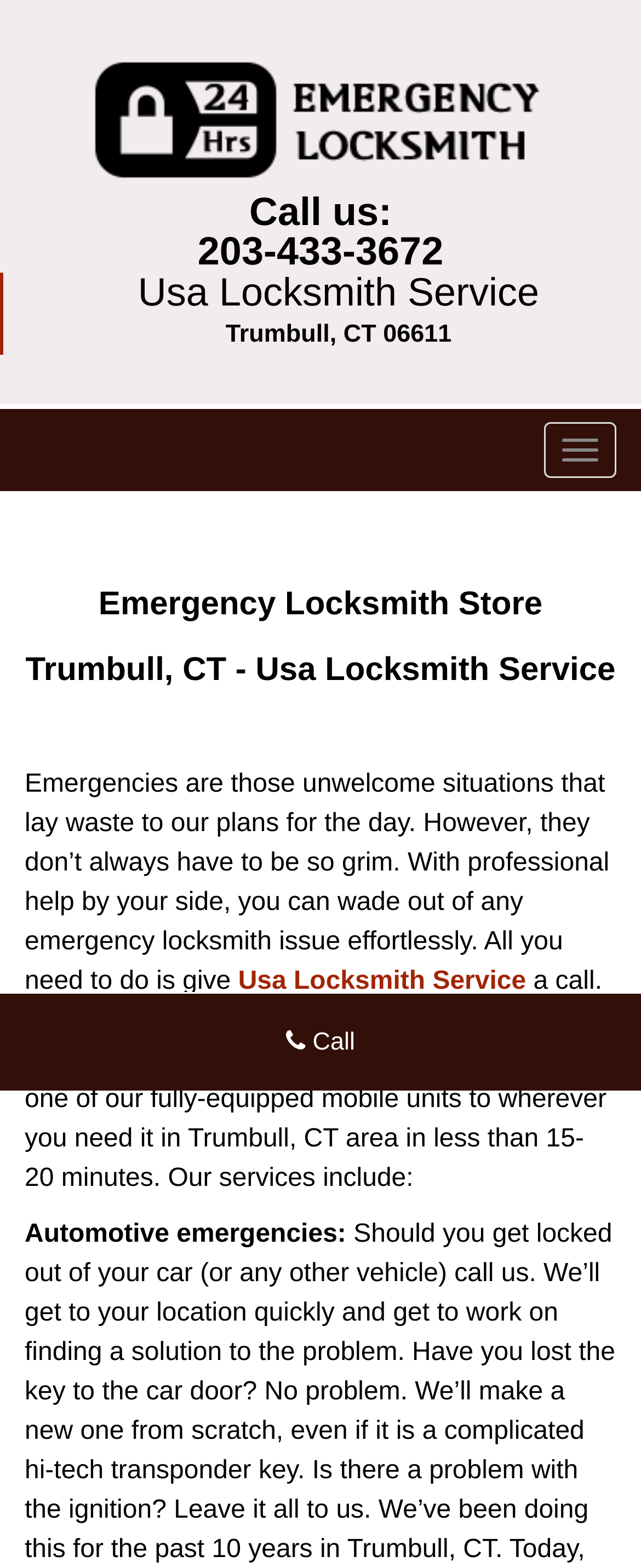Give a one-word or short phrase answer to the question: 
What is the availability of Usa Locksmith Service?

24*7, 365 days a year